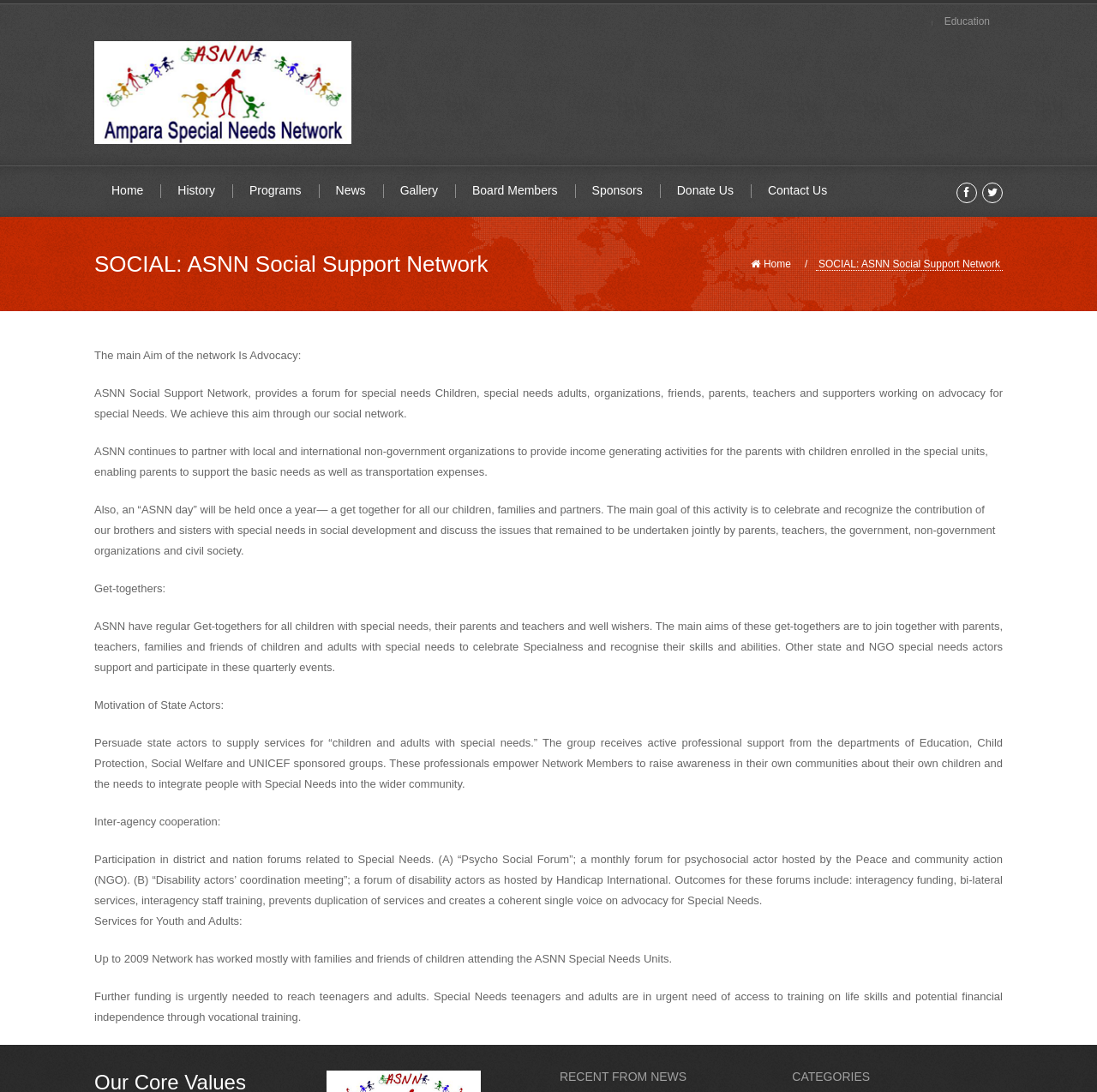Using the description: "alt="Ampara Special Needs Network"", identify the bounding box of the corresponding UI element in the screenshot.

[0.086, 0.038, 0.32, 0.132]